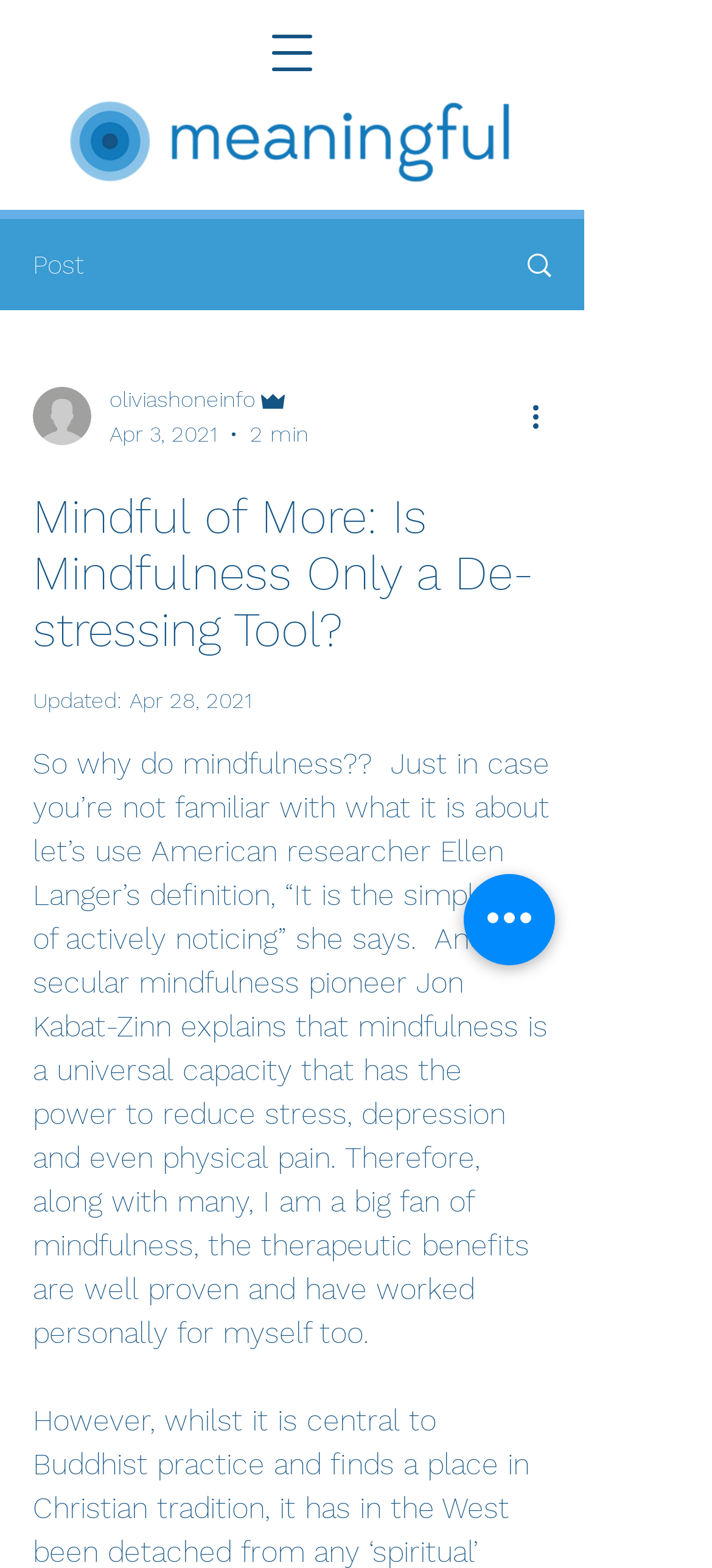Extract the top-level heading from the webpage and provide its text.

Mindful of More: Is Mindfulness Only a De-stressing Tool?